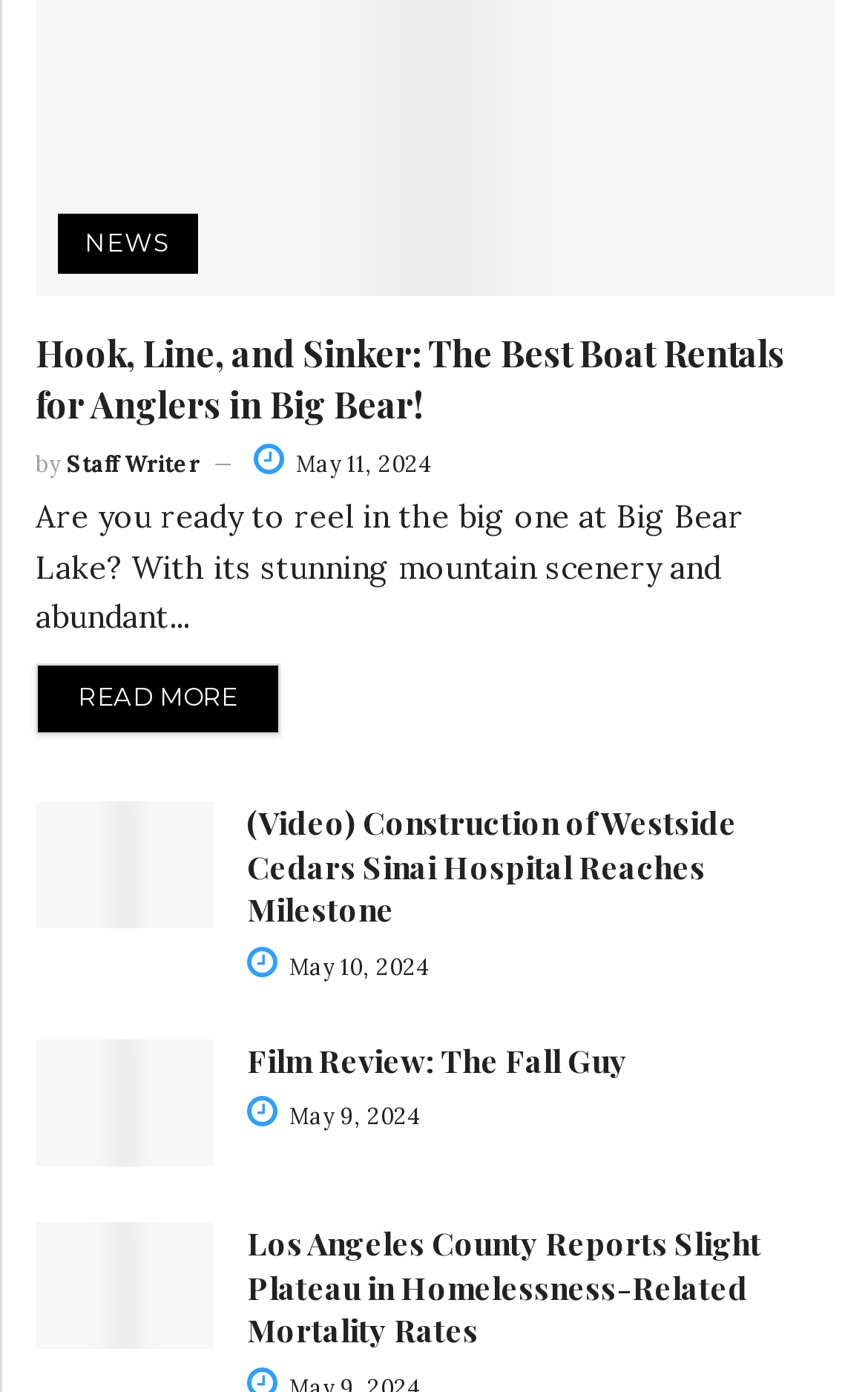Please specify the bounding box coordinates of the area that should be clicked to accomplish the following instruction: "Read the news article about boat rentals for anglers in Big Bear". The coordinates should consist of four float numbers between 0 and 1, i.e., [left, top, right, bottom].

[0.041, 0.237, 0.962, 0.309]